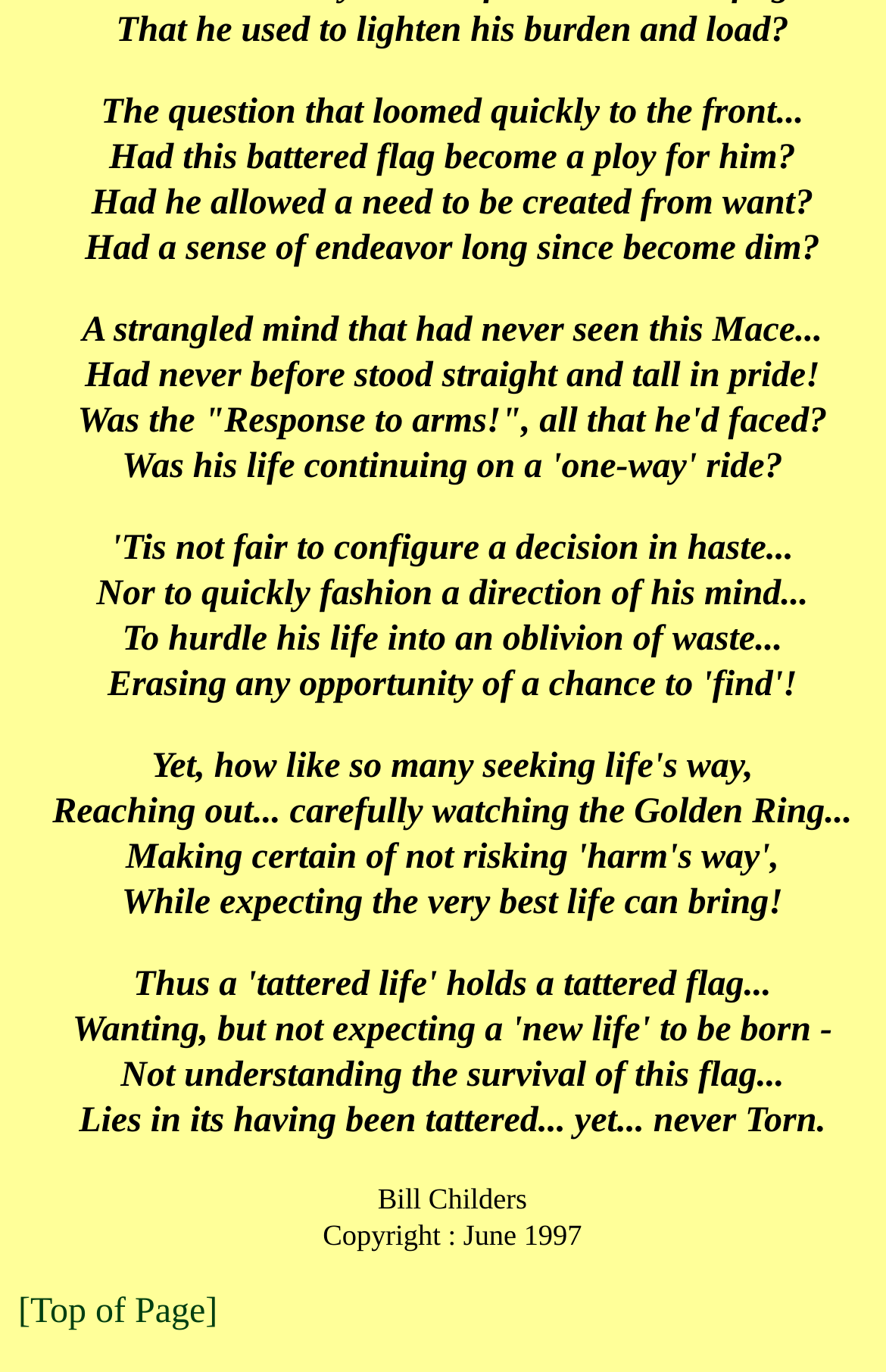Find the bounding box coordinates for the HTML element described in this sentence: "[Top of Page]". Provide the coordinates as four float numbers between 0 and 1, in the format [left, top, right, bottom].

[0.021, 0.941, 0.246, 0.97]